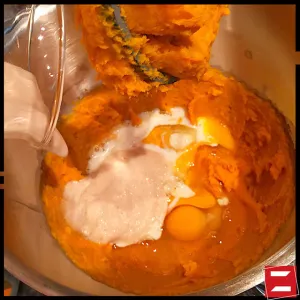What is being poured into the mixing bowl?
Look at the screenshot and provide an in-depth answer.

One hand is pouring a creamy liquid, likely the foamed yeast combined with sugar, into the bowl, which is a crucial step in creating a flavorful dough.